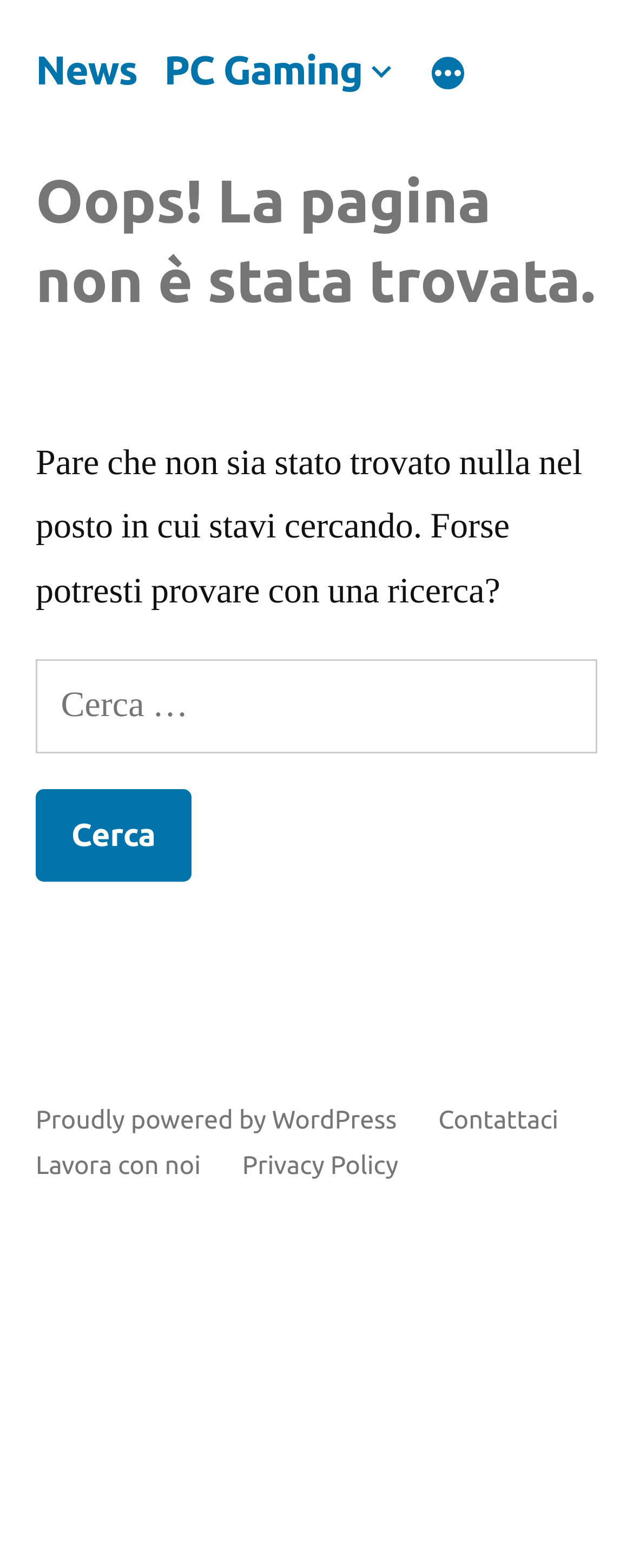Please predict the bounding box coordinates (top-left x, top-left y, bottom-right x, bottom-right y) for the UI element in the screenshot that fits the description: Four-Point Inspect

None